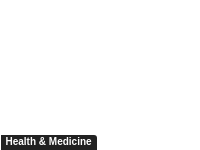Who is credited with the accompanying image?
Look at the image and answer the question with a single word or phrase.

National Institutes of Health